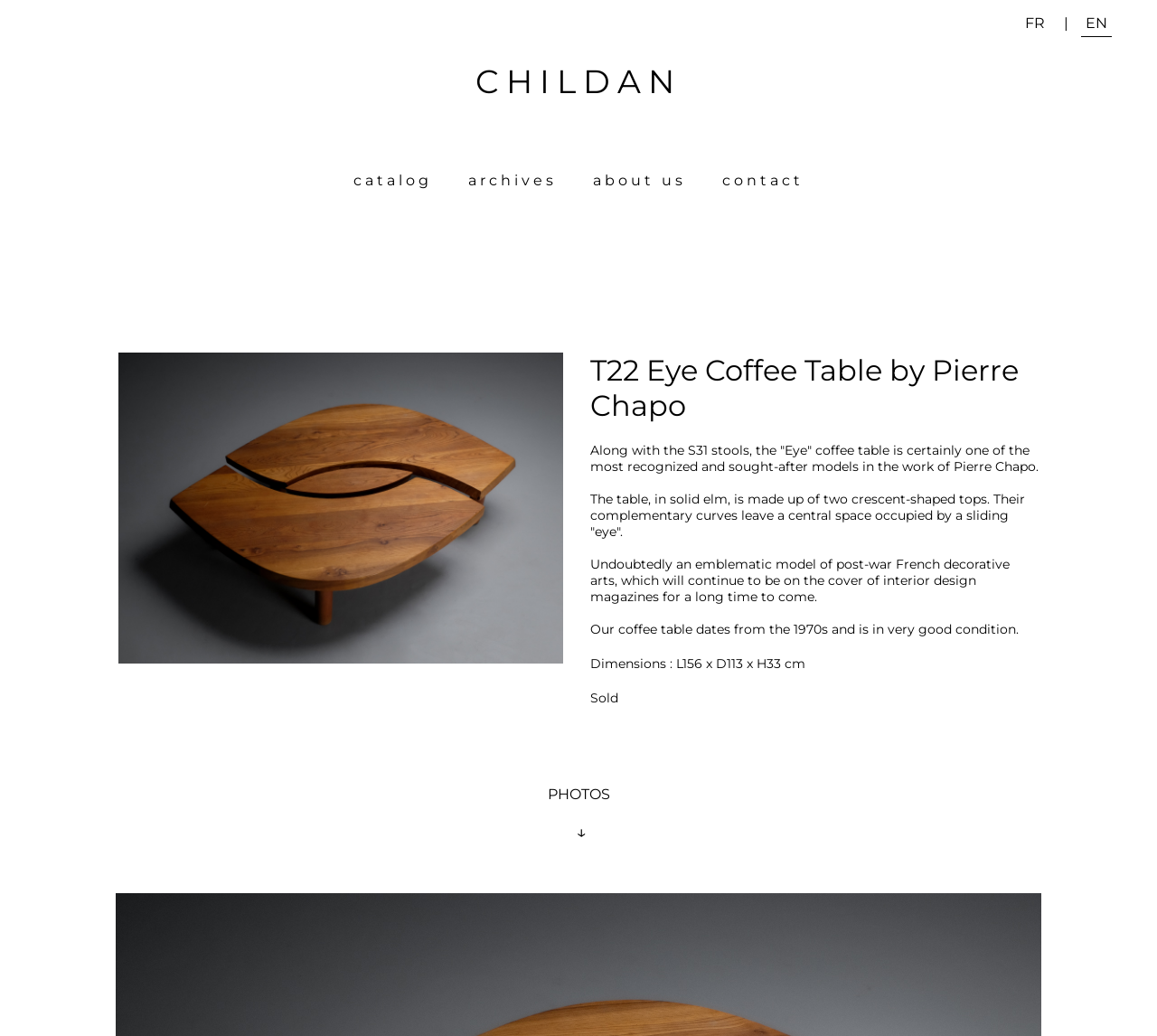Explain the webpage in detail.

This webpage is about a coffee table called "Oeil" by Pierre Chapo, model T22 from the 1970s. At the top right corner, there are three language options: "FR", a separator "|", and "EN". Below these options, there are four links: "CHILDAN", "catalog", "archives", and "about us", followed by a "contact" link, all aligned horizontally.

The main content of the webpage is divided into two sections. On the left side, there is a large image of the coffee table, showcasing its top view and excellent condition. On the right side, there is a heading with the title "T22 Eye Coffee Table by Pierre Chapo", followed by a detailed description of the table. The description explains that the table is made of solid elm, has a unique design with two crescent-shaped tops and a sliding "eye", and is an iconic model of post-war French decorative arts. The text also mentions that the table is from the 1970s and is in very good condition.

Below the description, there are two more lines of text: one displaying the dimensions of the table, and another indicating that the table is sold. Further down, there is a heading "PHOTOS" and an arrow pointing downwards, suggesting that there may be more photos of the table available.

Overall, the webpage provides a detailed description and a large image of the coffee table, highlighting its unique design and excellent condition.